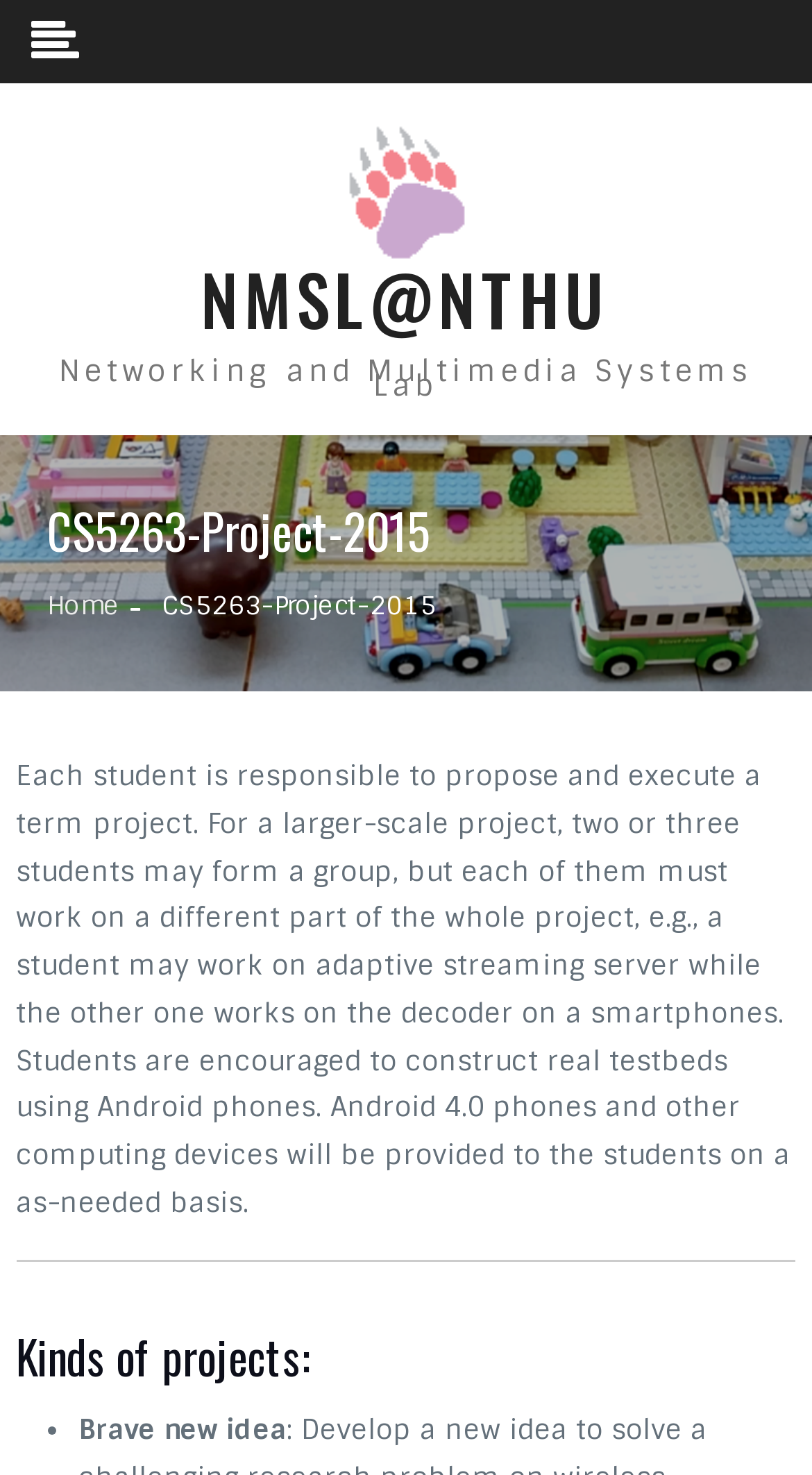What devices will be provided to students on an as-needed basis?
Please answer the question with as much detail as possible using the screenshot.

The information about the devices that will be provided to students can be found in the static text element which states 'Android 4.0 phones and other computing devices will be provided to the students on a as-needed basis'.